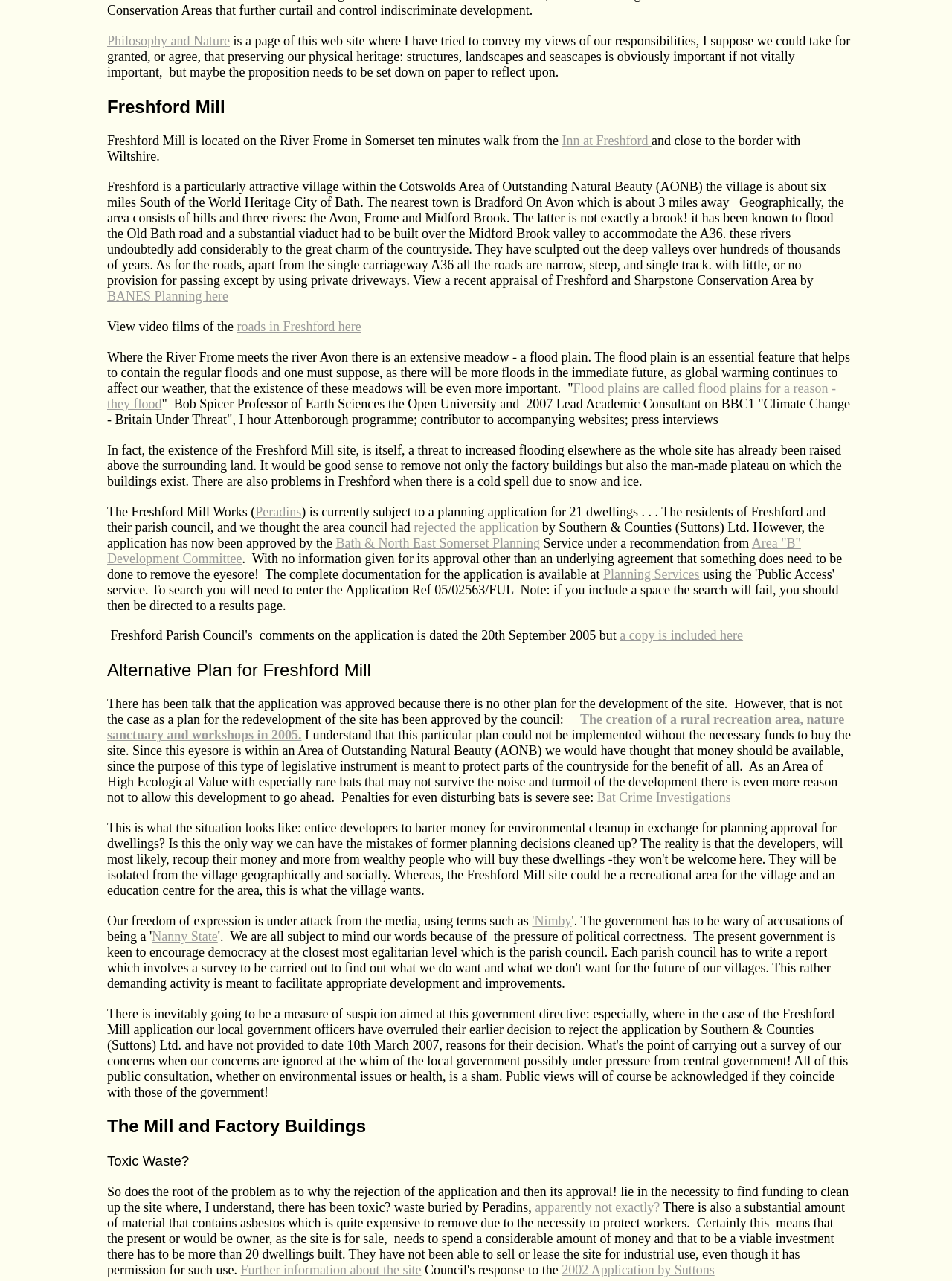Locate the bounding box coordinates of the clickable region necessary to complete the following instruction: "Read more about Freshford Mill Works". Provide the coordinates in the format of four float numbers between 0 and 1, i.e., [left, top, right, bottom].

[0.138, 0.393, 0.26, 0.405]